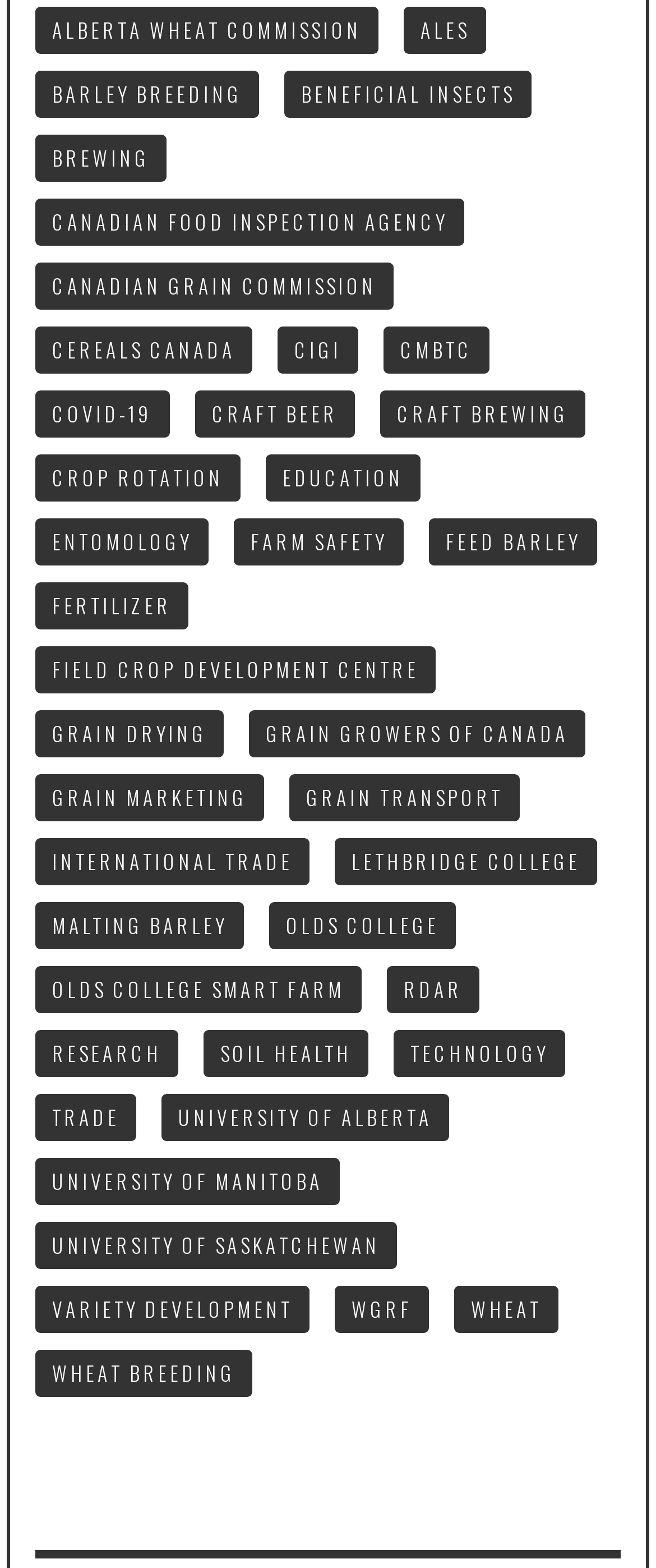Pinpoint the bounding box coordinates of the element that must be clicked to accomplish the following instruction: "explore bookmaking and crafts". The coordinates should be in the format of four float numbers between 0 and 1, i.e., [left, top, right, bottom].

None